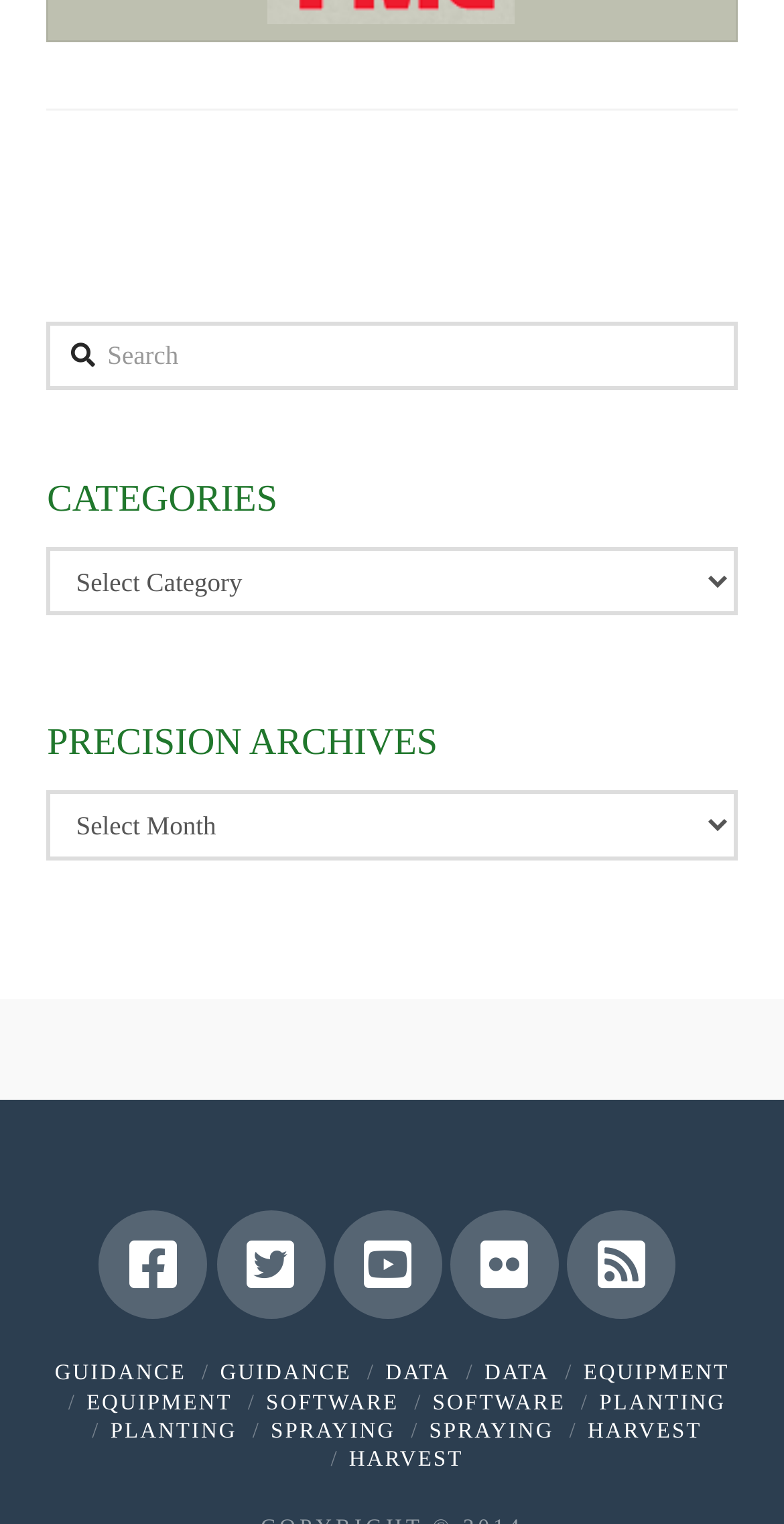Please provide a comprehensive response to the question based on the details in the image: What is the main topic of the website?

The website appears to be related to agriculture, as there are links to guidance, data, equipment, software, planting, spraying, and harvest, which are all relevant to the field of agriculture.